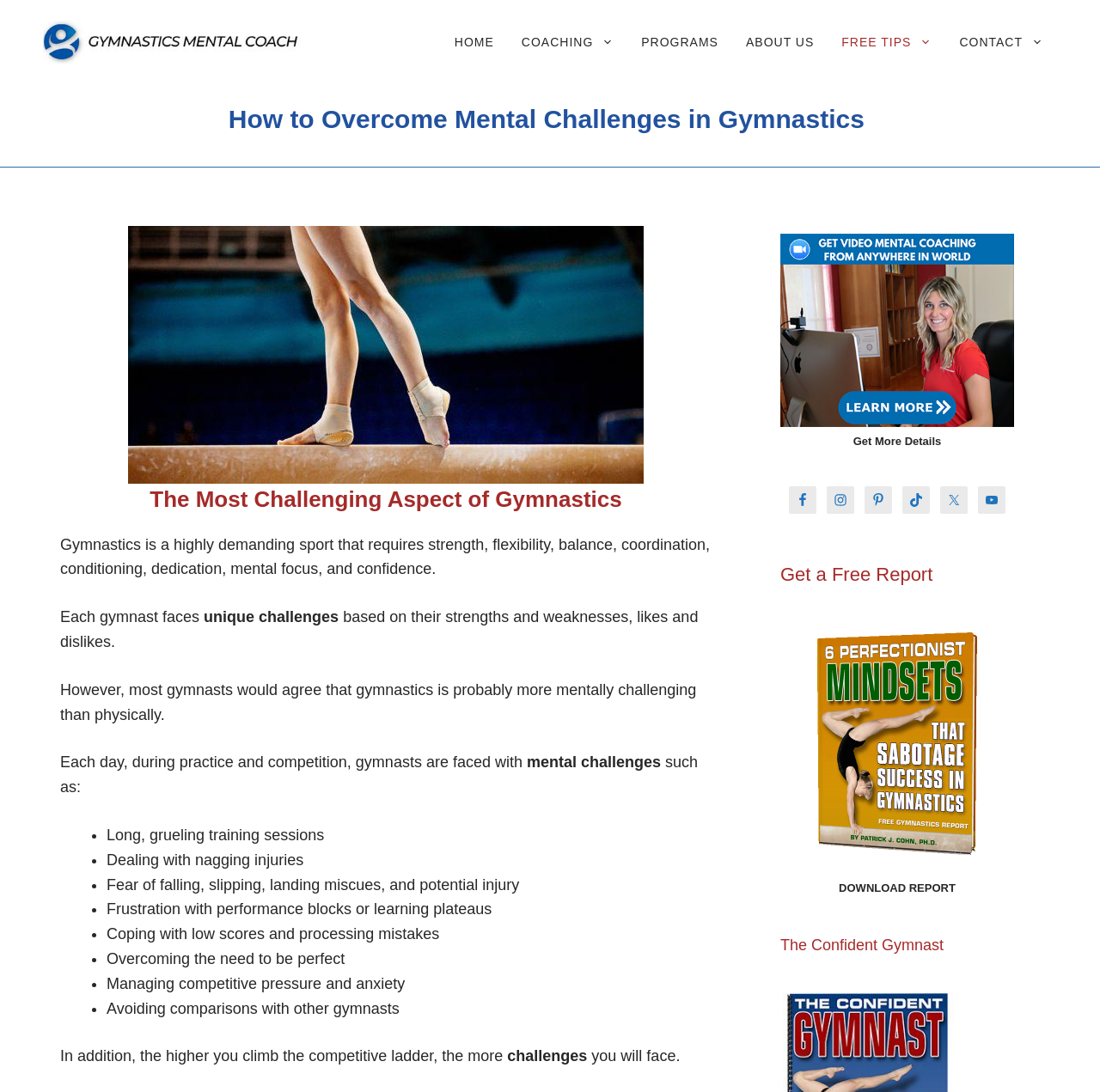What type of coaching is mentioned on the webpage?
Kindly give a detailed and elaborate answer to the question.

The webpage mentions 'Mental Coaching for Gymnasts' and provides a link to get more details, indicating that the type of coaching being referred to is mental coaching, which is a specific aspect of gymnastics training.